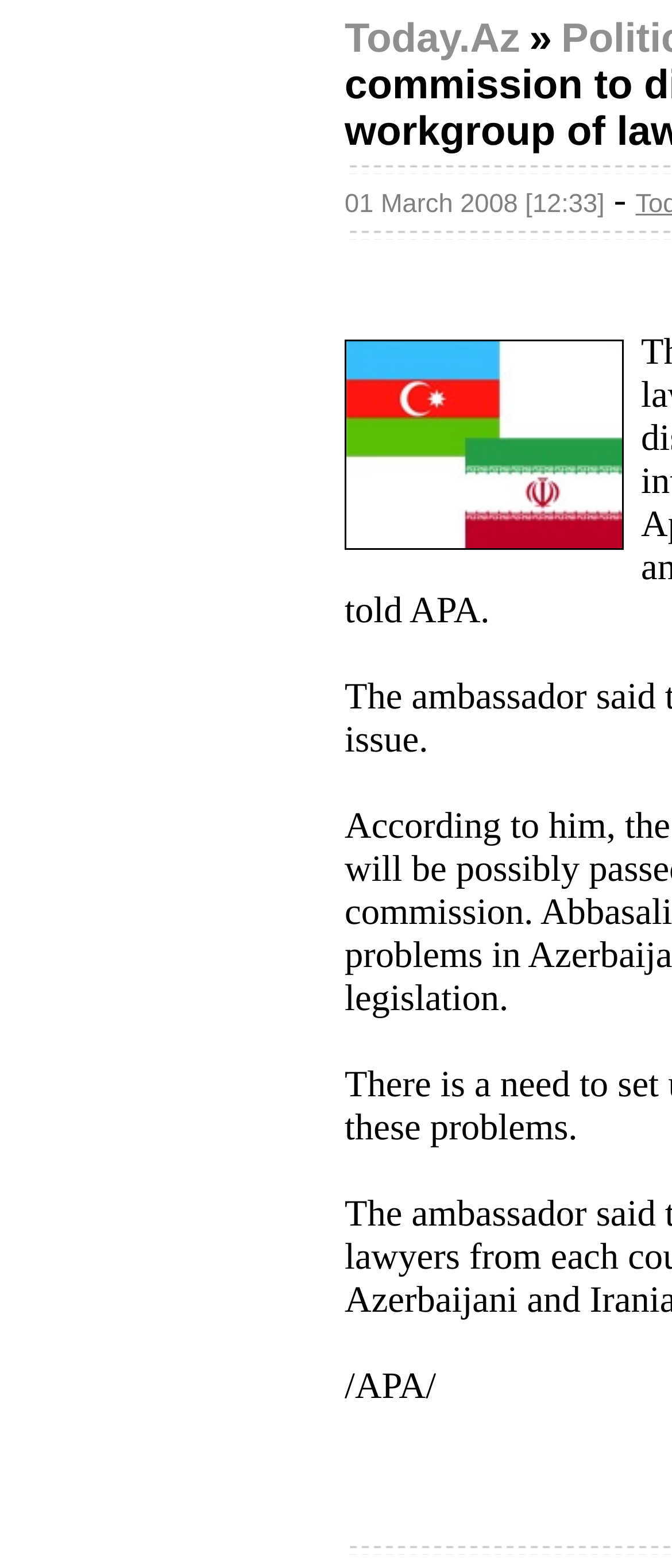Using the provided element description: "Today.Az", identify the bounding box coordinates. The coordinates should be four floats between 0 and 1 in the order [left, top, right, bottom].

[0.513, 0.011, 0.774, 0.04]